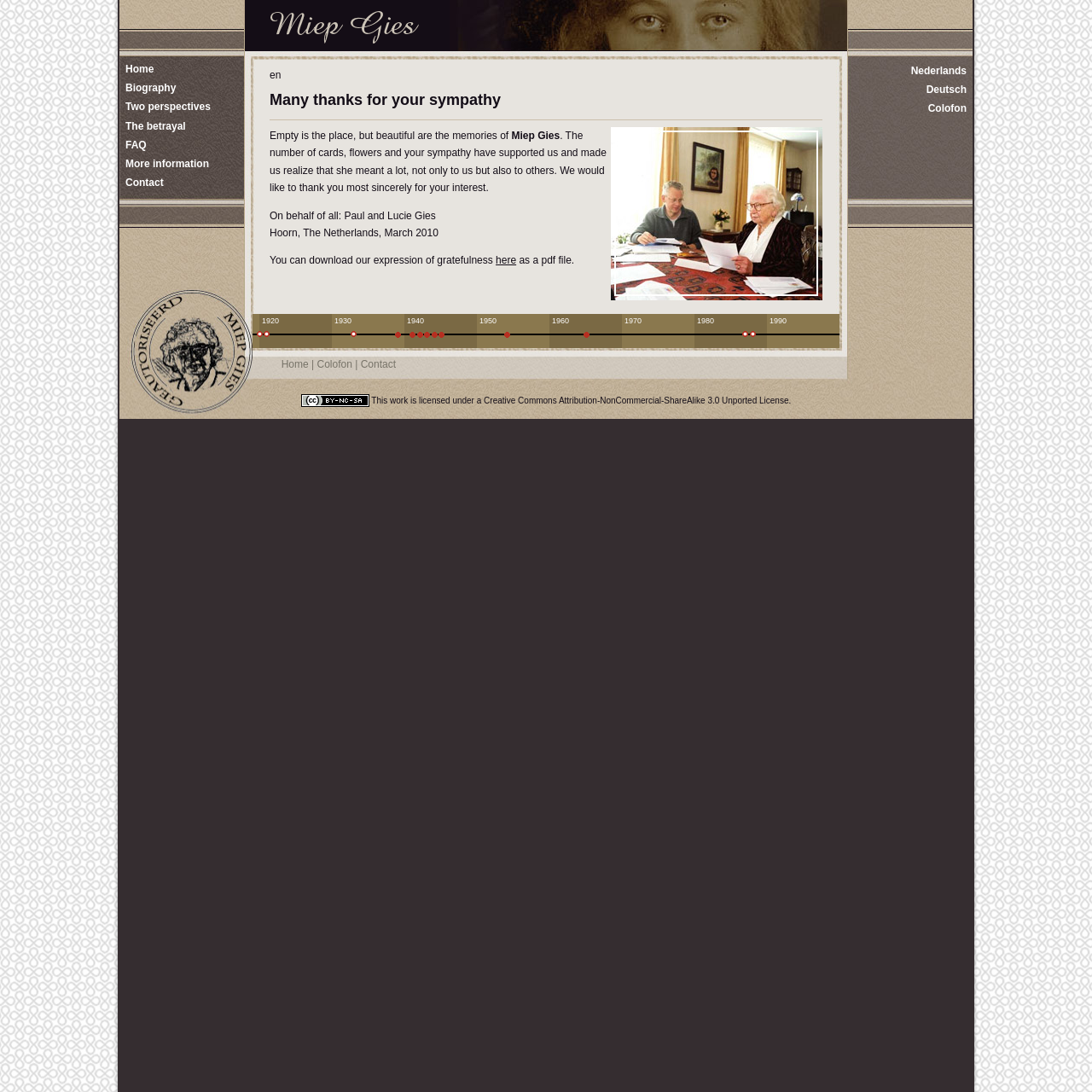Show the bounding box coordinates for the element that needs to be clicked to execute the following instruction: "View the Creative Commons License". Provide the coordinates in the form of four float numbers between 0 and 1, i.e., [left, top, right, bottom].

[0.276, 0.362, 0.338, 0.371]